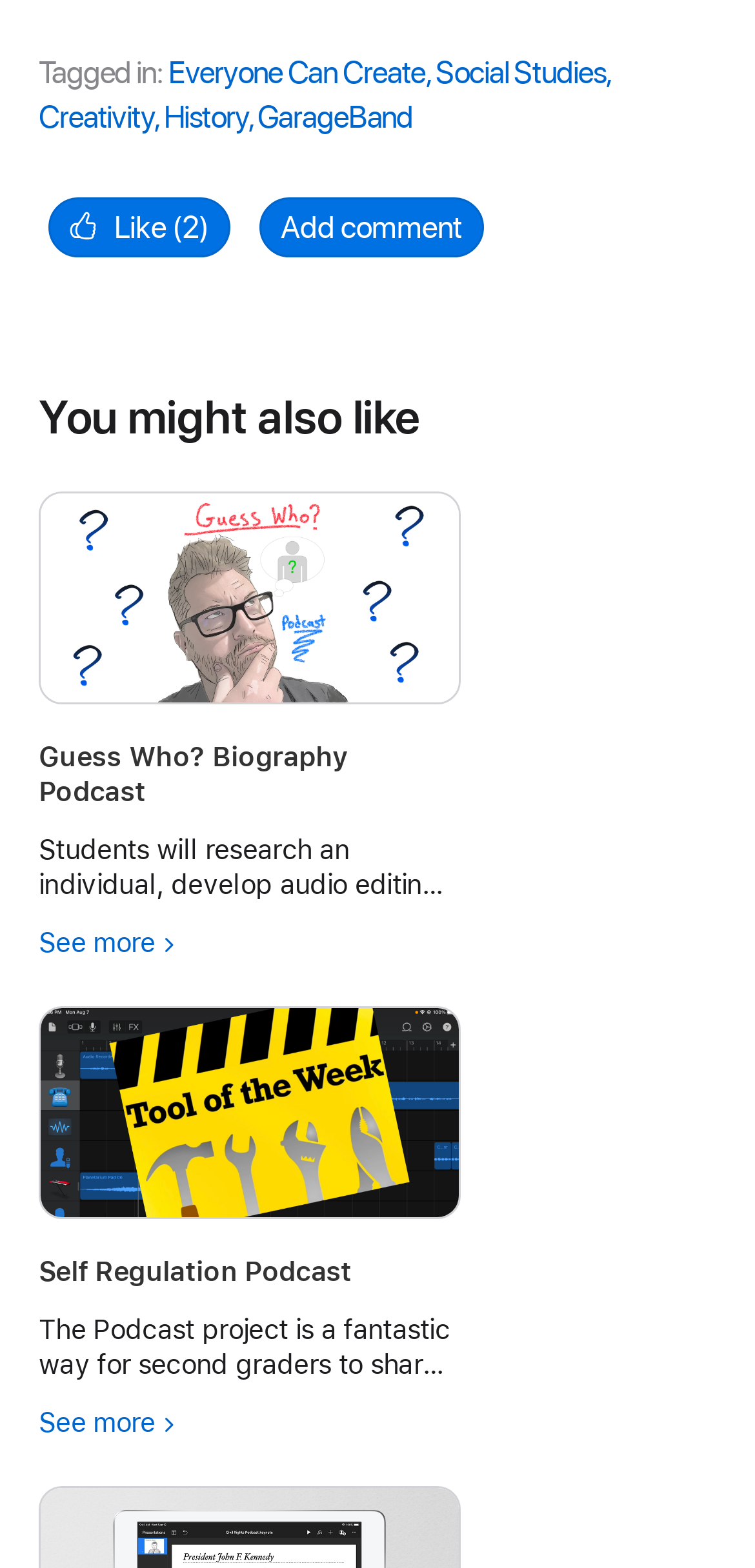Identify the bounding box coordinates for the region of the element that should be clicked to carry out the instruction: "Read more about Self Regulation Podcast". The bounding box coordinates should be four float numbers between 0 and 1, i.e., [left, top, right, bottom].

[0.051, 0.897, 0.605, 0.919]